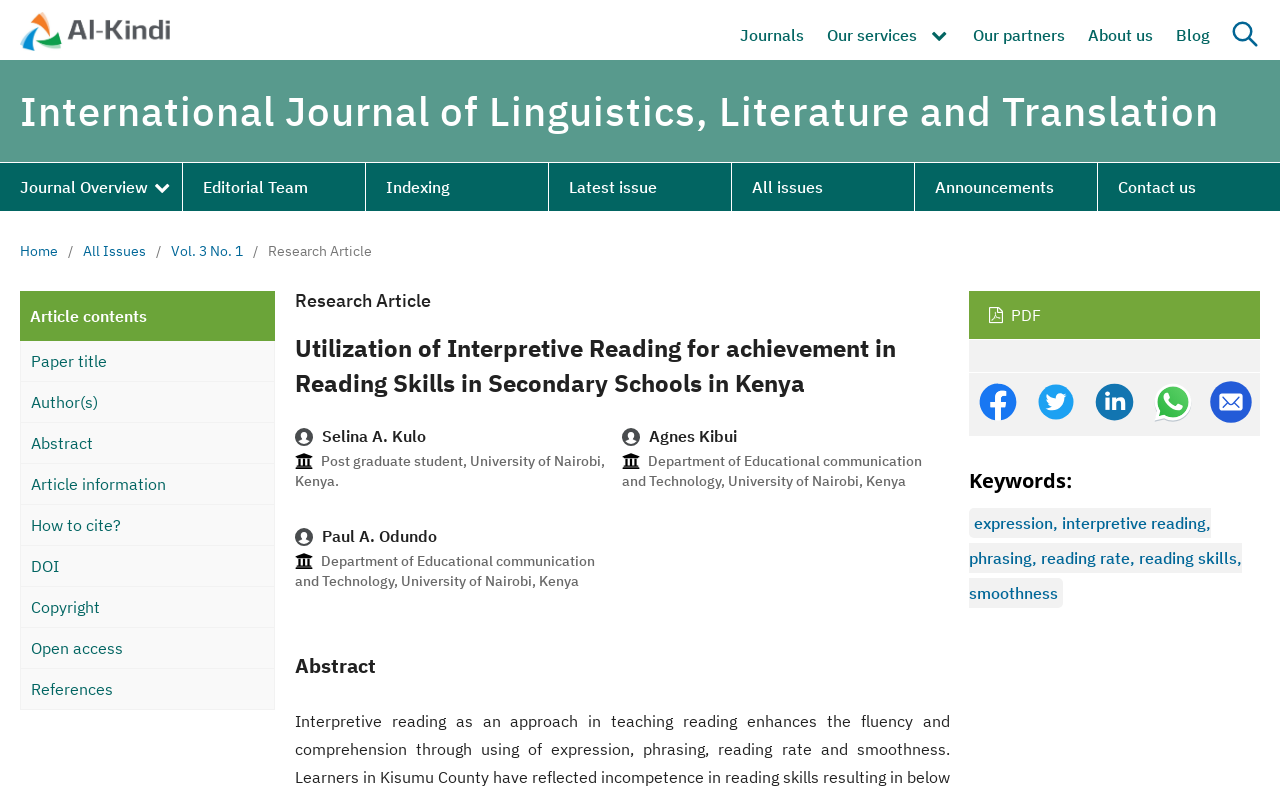Pinpoint the bounding box coordinates of the element to be clicked to execute the instruction: "Explore People section".

None